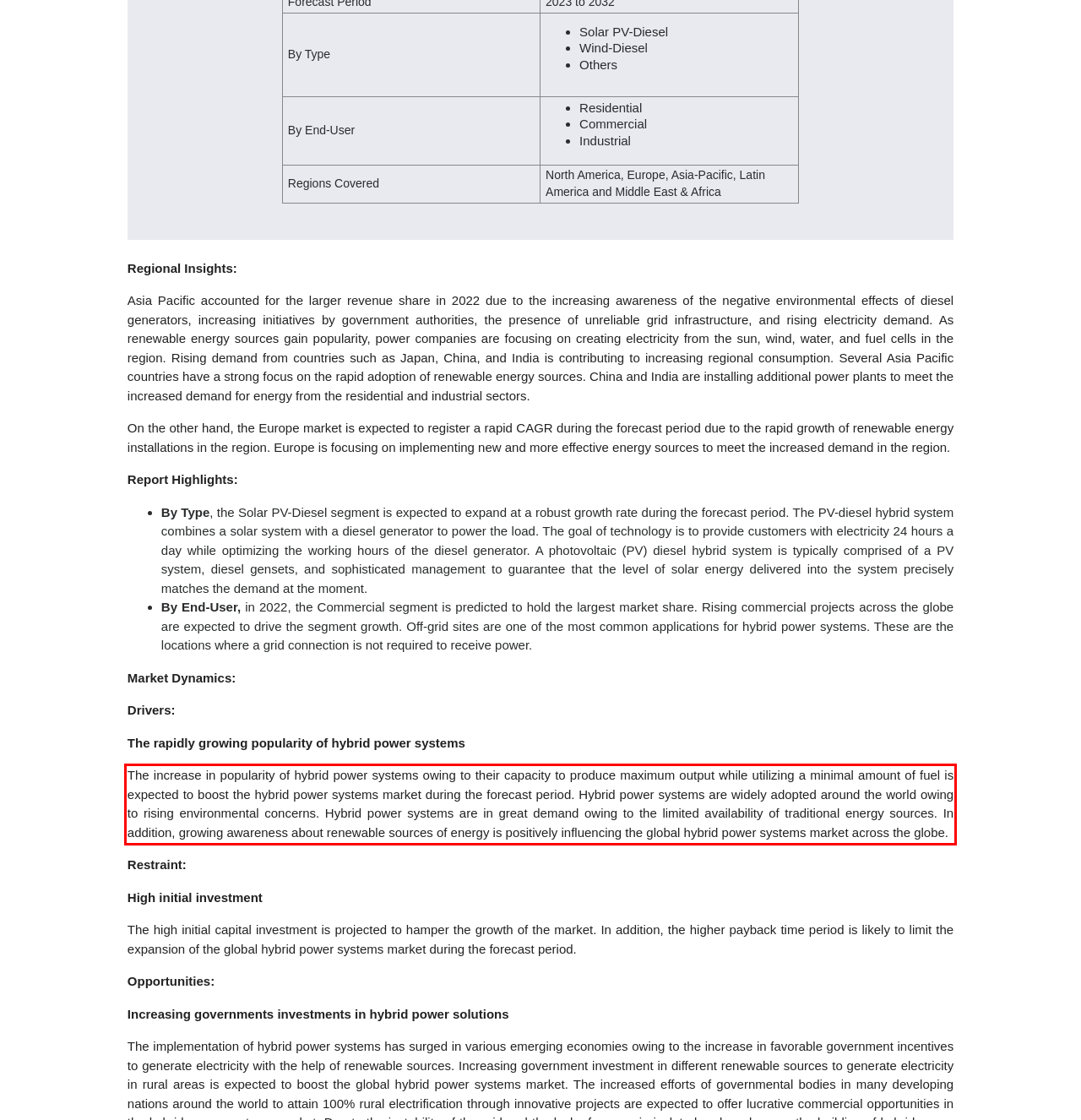Identify the text within the red bounding box on the webpage screenshot and generate the extracted text content.

The increase in popularity of hybrid power systems owing to their capacity to produce maximum output while utilizing a minimal amount of fuel is expected to boost the hybrid power systems market during the forecast period. Hybrid power systems are widely adopted around the world owing to rising environmental concerns. Hybrid power systems are in great demand owing to the limited availability of traditional energy sources. In addition, growing awareness about renewable sources of energy is positively influencing the global hybrid power systems market across the globe.